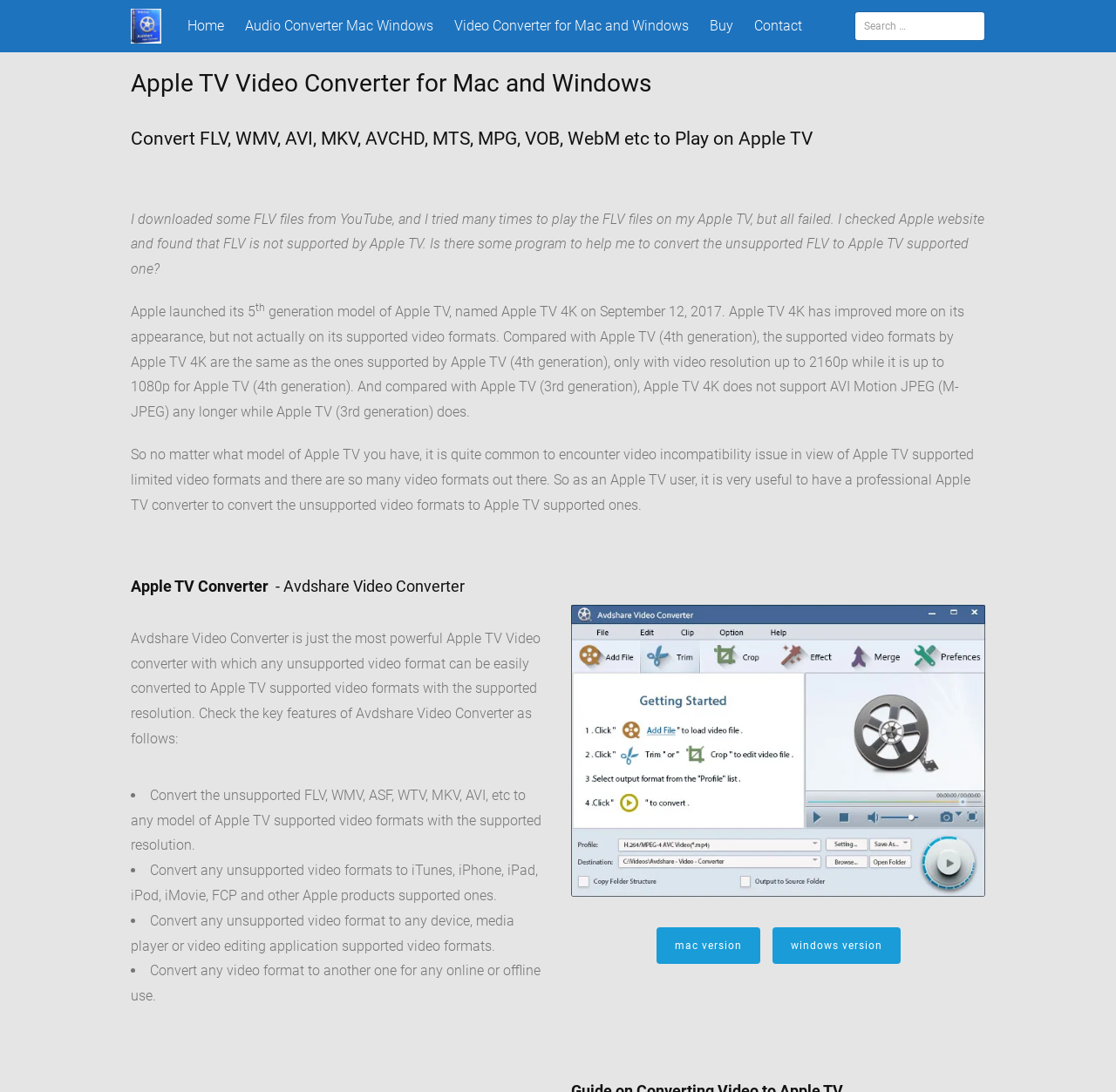Please answer the following question using a single word or phrase: 
How many models of Apple TV are mentioned on the webpage?

Three